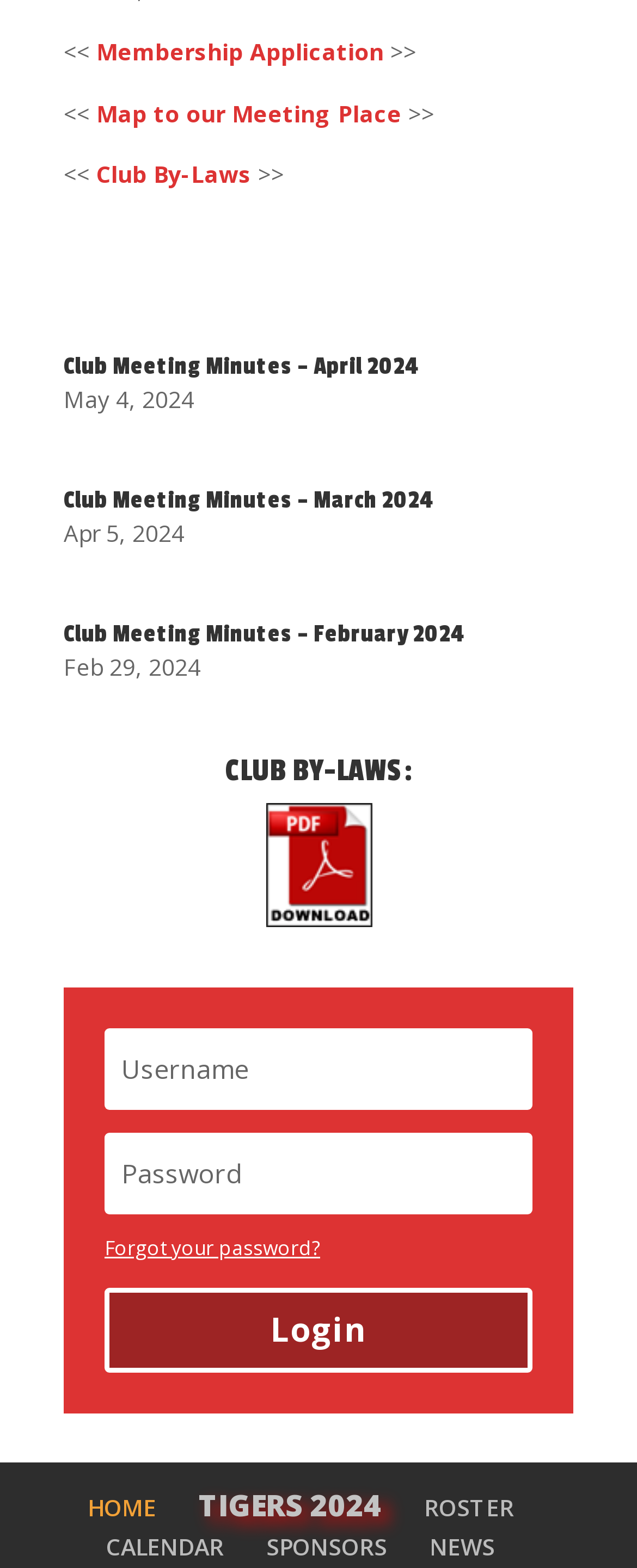What is the purpose of the textboxes?
Based on the visual information, provide a detailed and comprehensive answer.

I noticed two textbox elements with required set to False, which are likely used for inputting login credentials. The presence of a 'Forgot your password?' link and a 'Login' button nearby suggests that these textboxes are for logging in to the website.